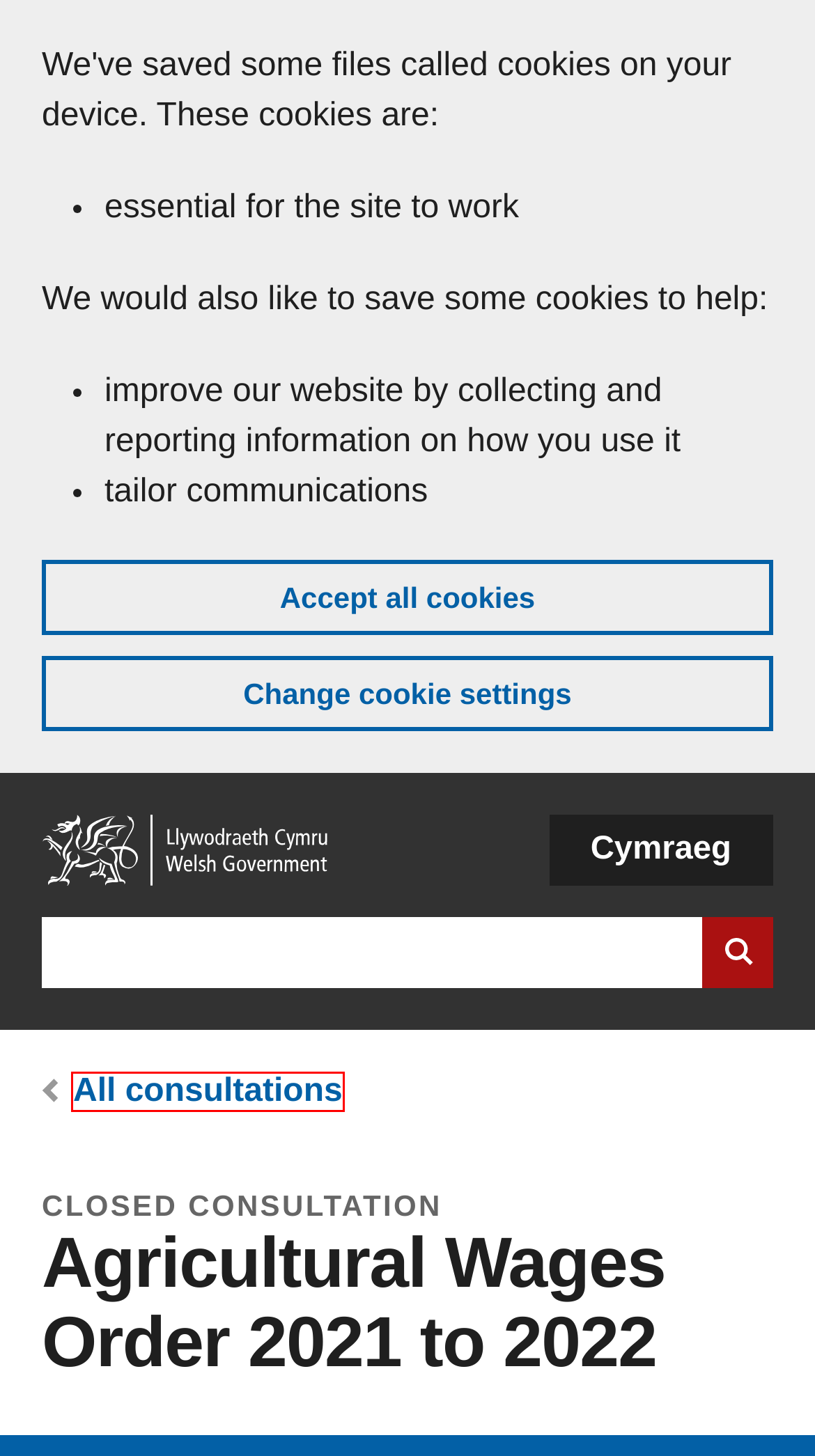Given a webpage screenshot with a UI element marked by a red bounding box, choose the description that best corresponds to the new webpage that will appear after clicking the element. The candidates are:
A. Copyright statement | GOV.WALES
B. Contact us | GOV.WALES
C. Cookies | GOV.WALES
D. Accessibility statement for GOV.WALES | GOV.WALES
E. Home | GOV.WALES
F. Welsh Government Modern Slavery Statement | GOV.WALES
G. Consultations | GOV.WALES
H. Gorchymyn Cyflogau Amaethyddol 2021 hyd 2022 | LLYW.CYMRU

G